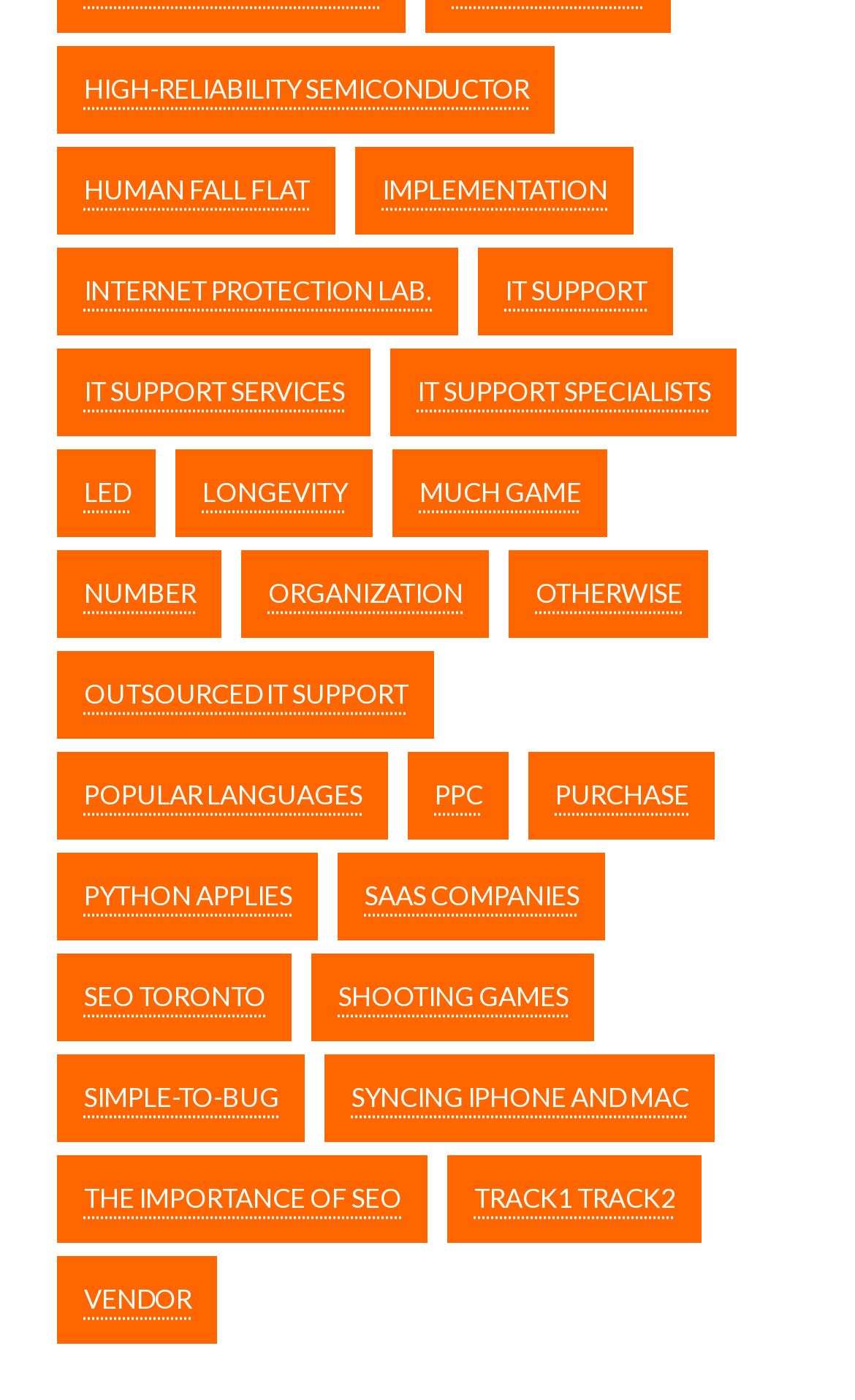Find the bounding box of the web element that fits this description: "Syncing iPhone and Mac".

[0.38, 0.754, 0.837, 0.817]